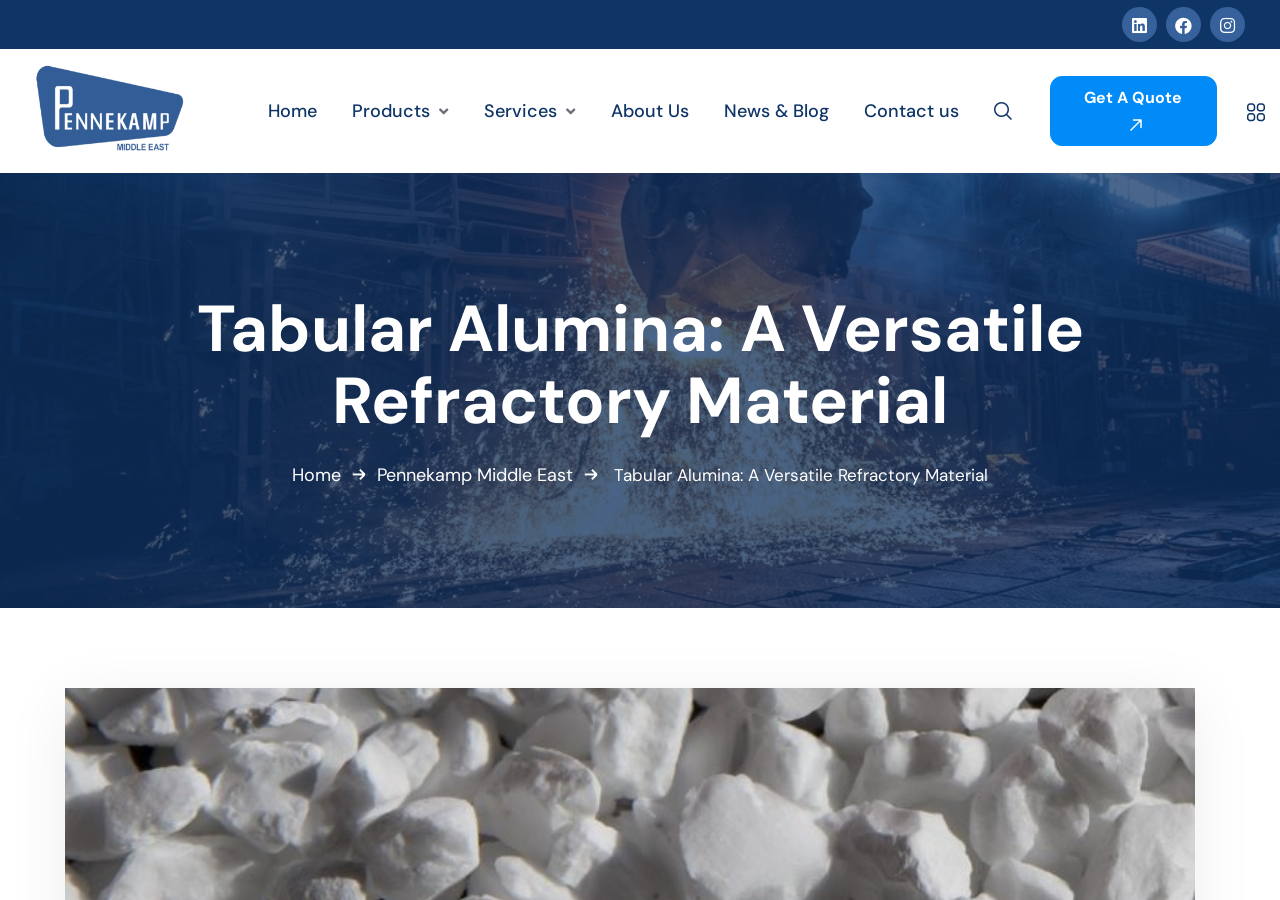Specify the bounding box coordinates of the area to click in order to execute this command: 'Get a quote'. The coordinates should consist of four float numbers ranging from 0 to 1, and should be formatted as [left, top, right, bottom].

[0.82, 0.084, 0.951, 0.162]